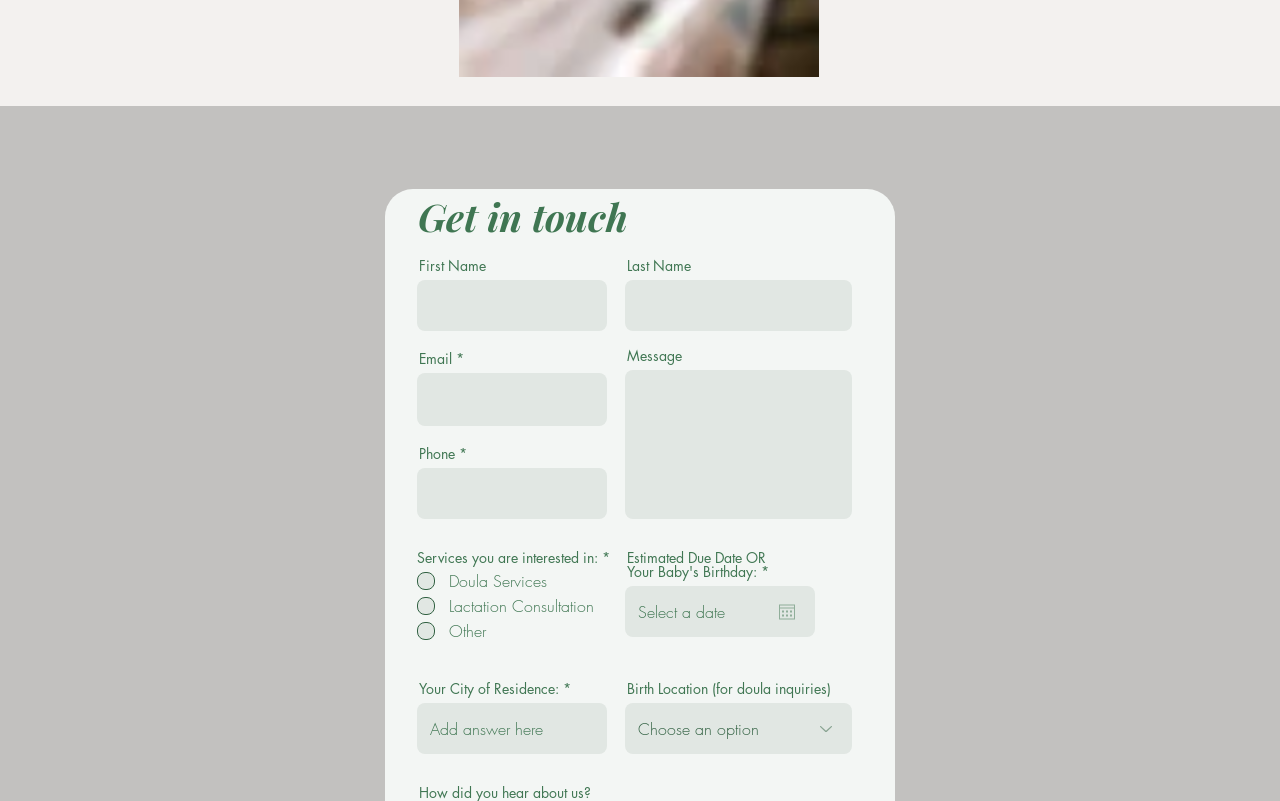Given the element description name="phone" placeholder="", predict the bounding box coordinates for the UI element in the webpage screenshot. The format should be (top-left x, top-left y, bottom-right x, bottom-right y), and the values should be between 0 and 1.

[0.326, 0.585, 0.474, 0.648]